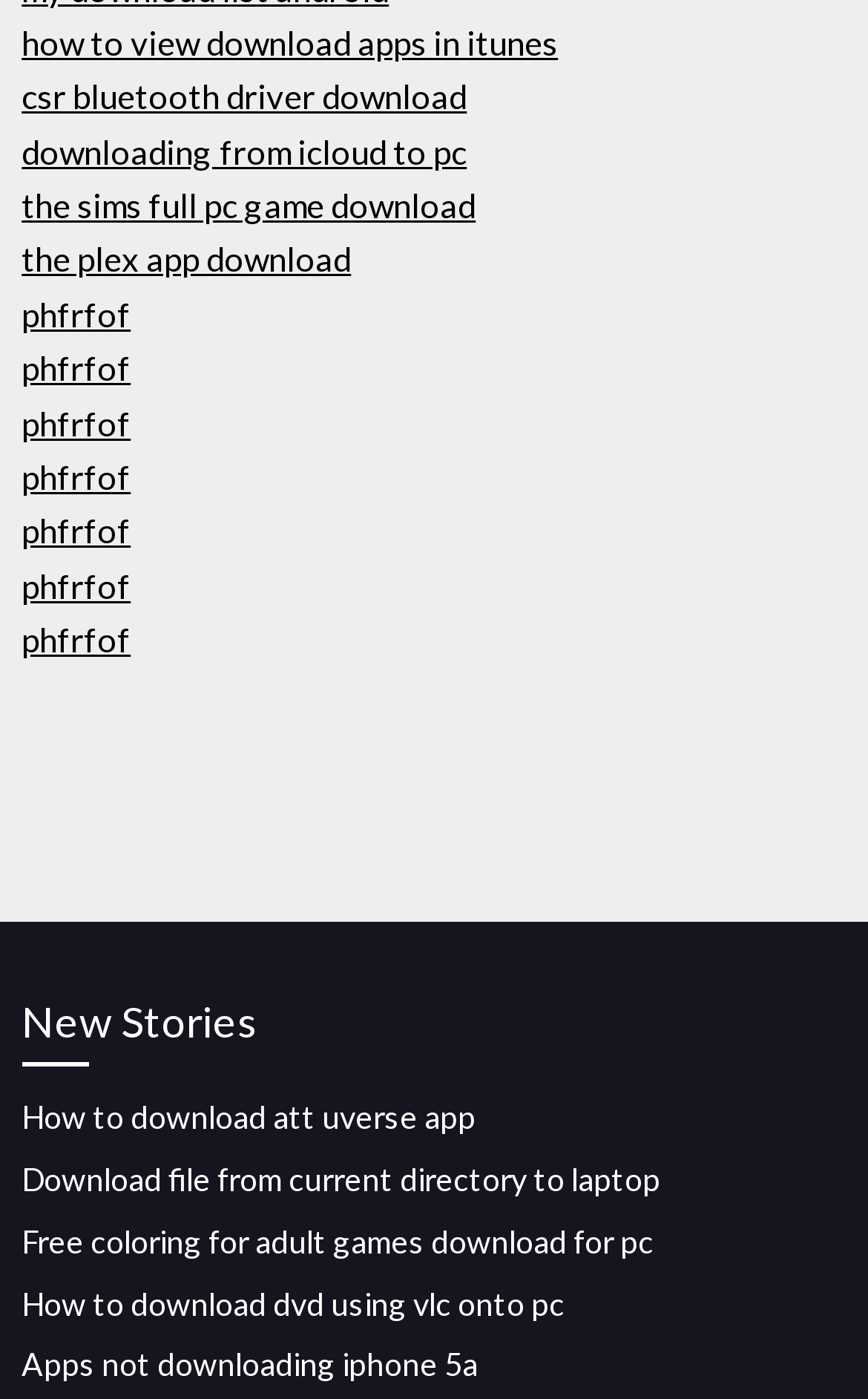Highlight the bounding box coordinates of the element you need to click to perform the following instruction: "Download 'the sims full pc game'."

[0.025, 0.132, 0.548, 0.161]